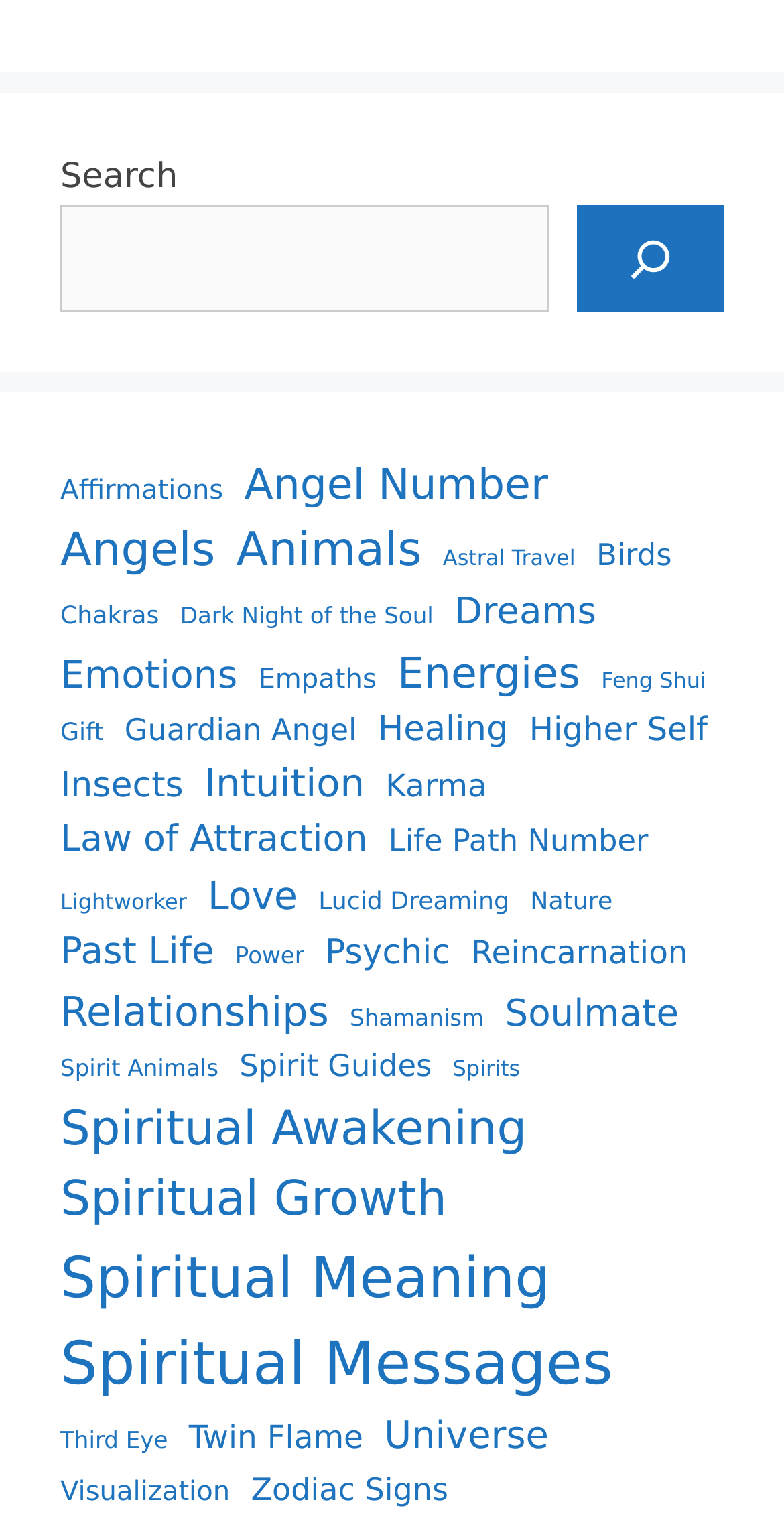Is there a search box on this webpage?
Answer the question with a single word or phrase derived from the image.

Yes